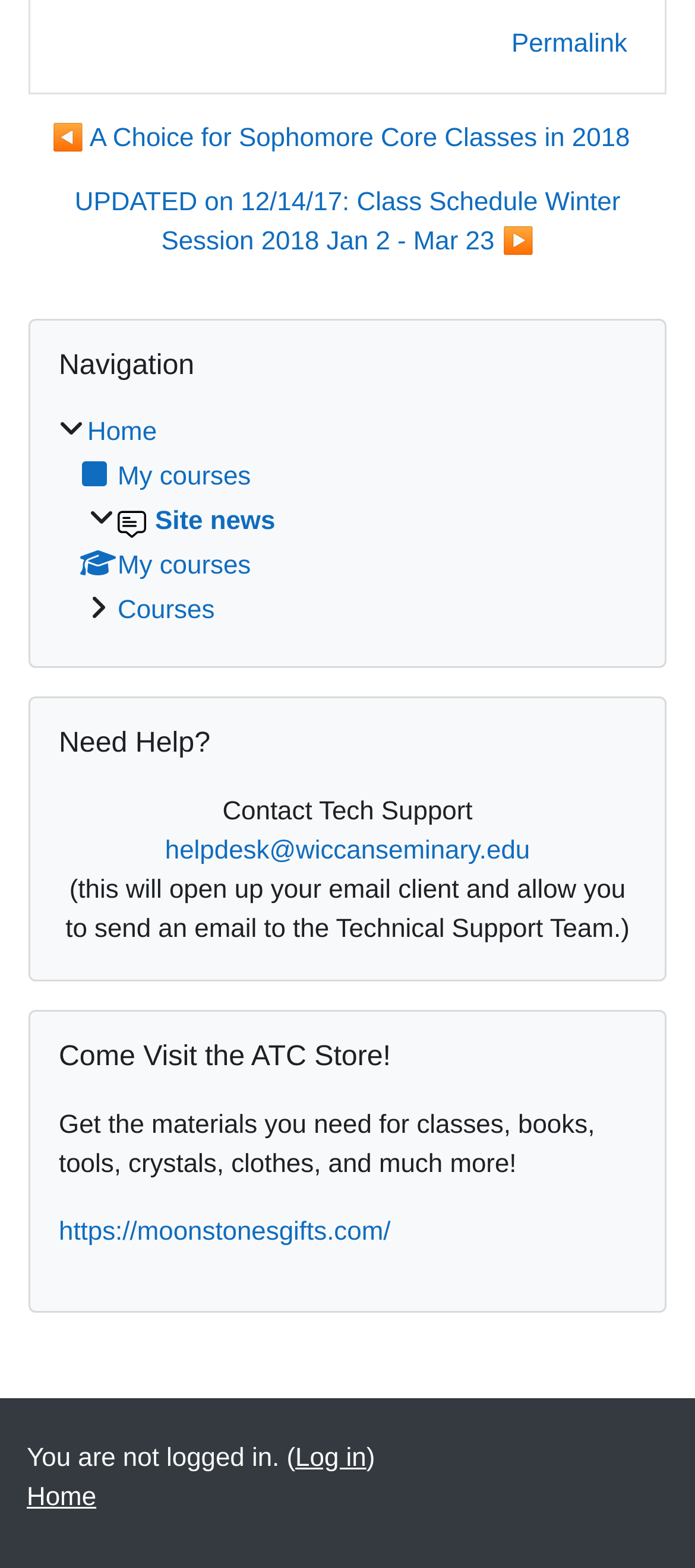Specify the bounding box coordinates of the area to click in order to follow the given instruction: "Click on the 'Previous discussion' link."

[0.041, 0.07, 0.94, 0.111]